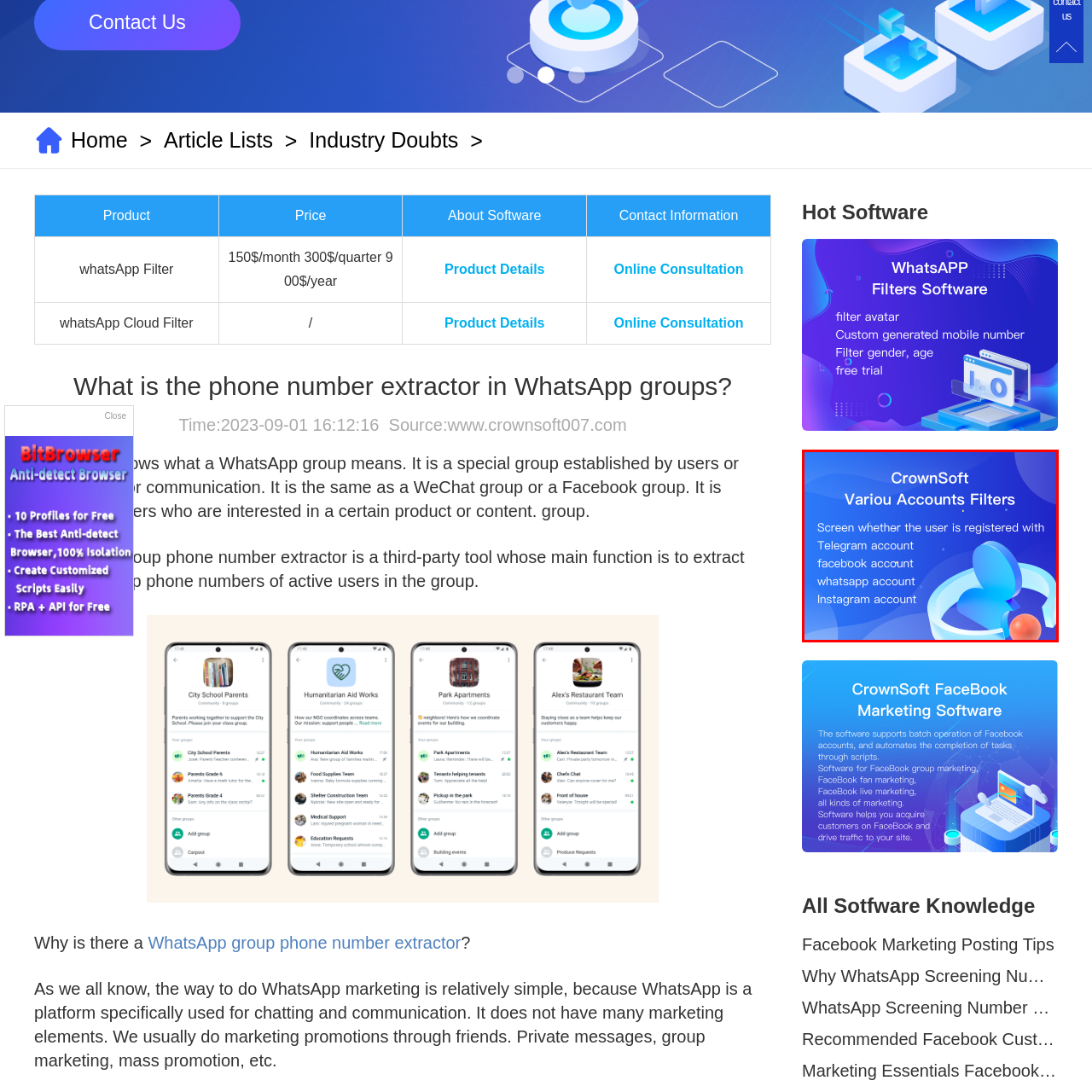Inspect the area marked by the red box and provide a short answer to the question: What is the purpose of CrownSoft's Various Accounts Filters?

Enhance user engagement